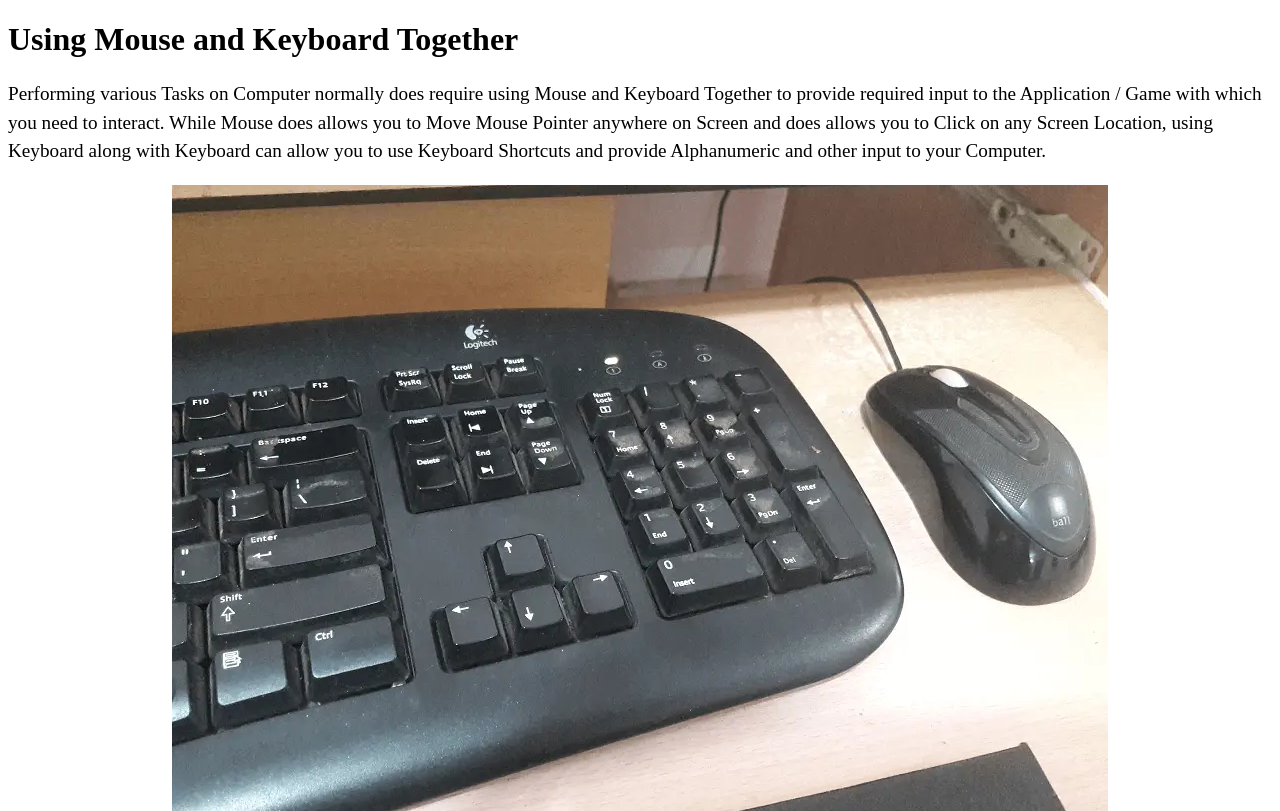Identify the primary heading of the webpage and provide its text.

Using Mouse and Keyboard Together